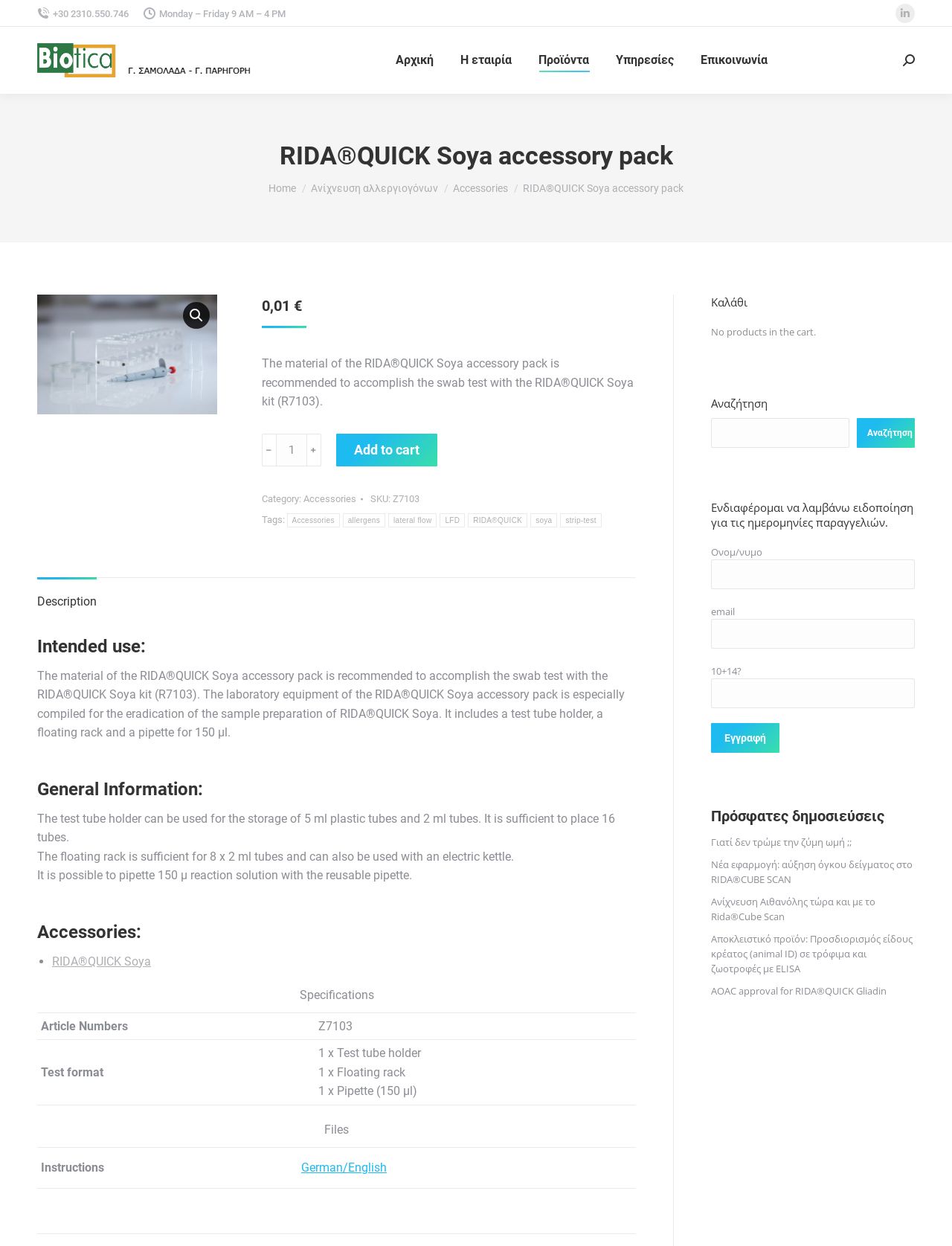What is the purpose of the RIDAQUICK Soya accessory pack?
Provide a well-explained and detailed answer to the question.

The purpose of the RIDAQUICK Soya accessory pack can be found in the static text element with the text 'The material of the RIDAQUICK Soya accessory pack is recommended to accomplish the swab test with the RIDAQUICK Soya kit (R7103).' which is located in the description section of the webpage, indicating the intended use of the product.